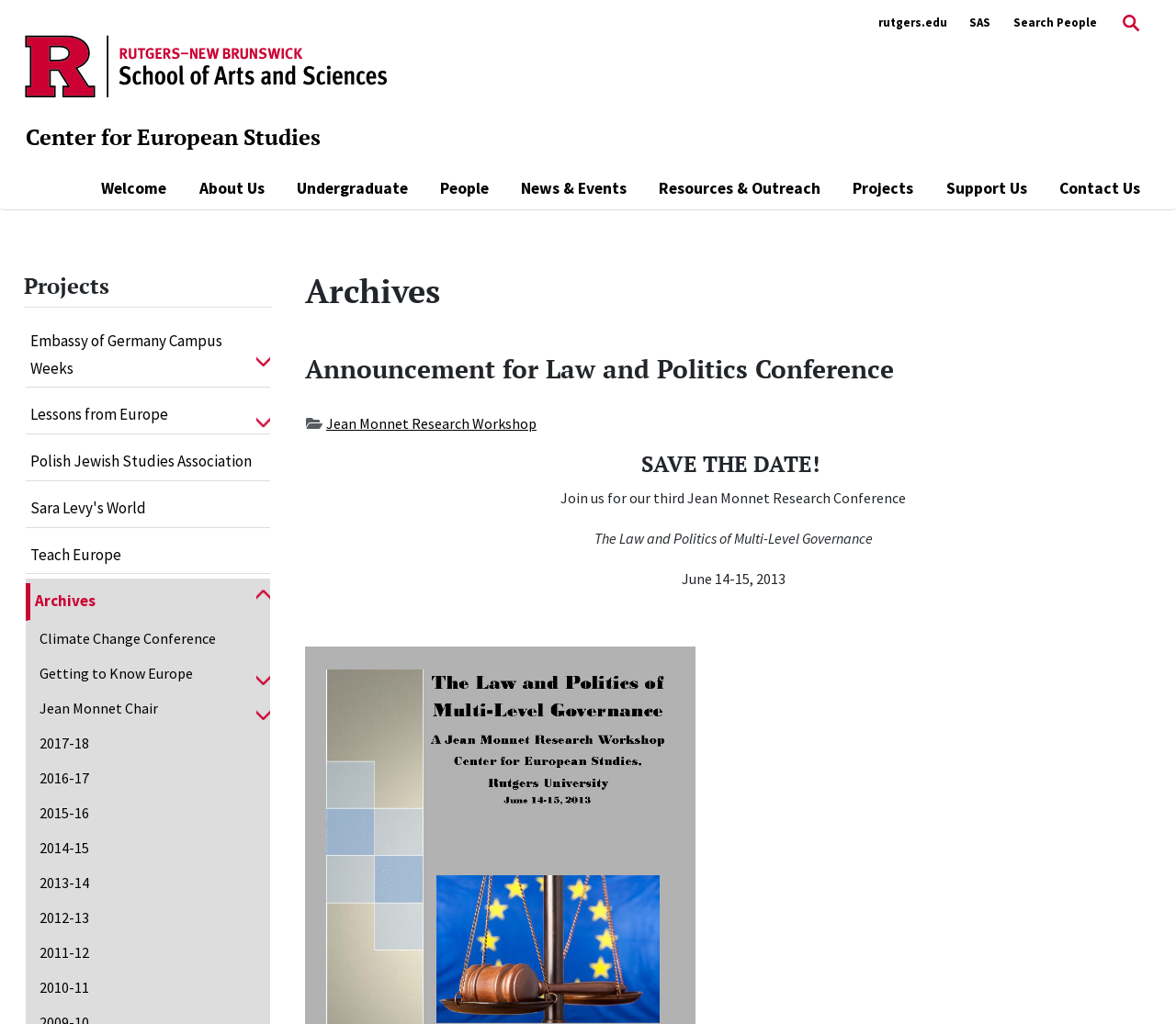What is the topic of the Jean Monnet Research Conference?
Look at the image and answer the question using a single word or phrase.

The Law and Politics of Multi-Level Governance